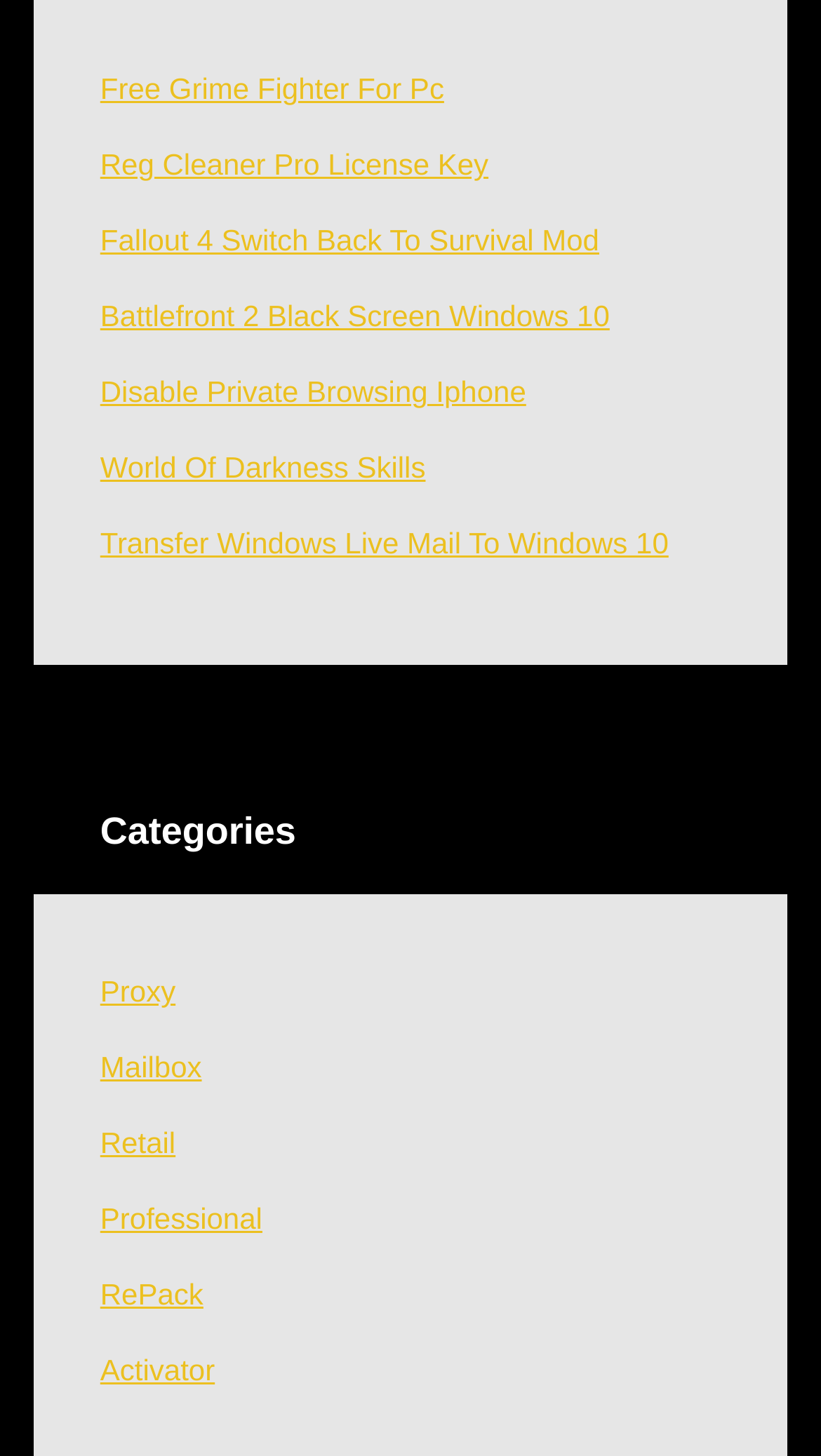From the webpage screenshot, predict the bounding box of the UI element that matches this description: "Children".

None